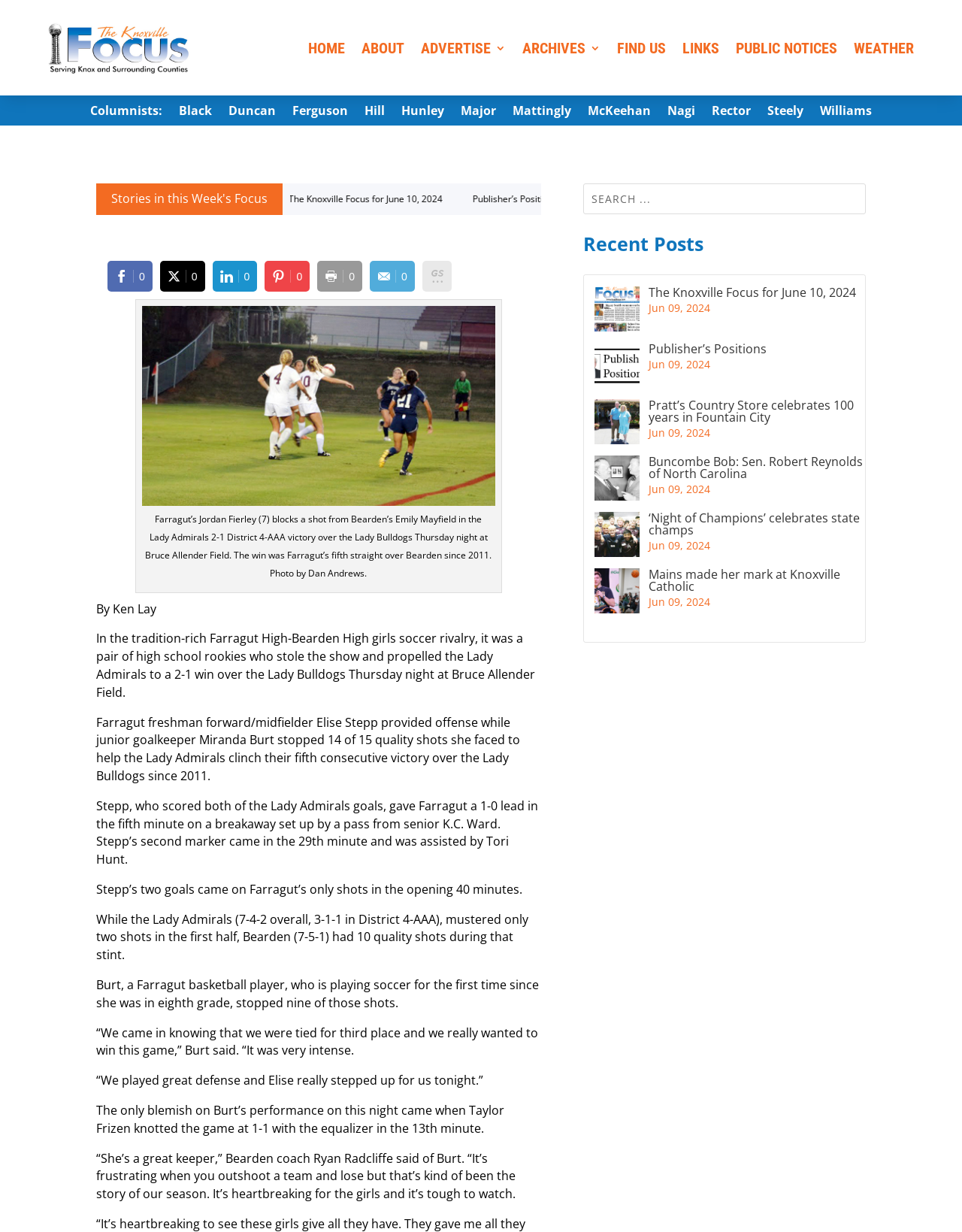Identify the bounding box coordinates for the UI element mentioned here: "Black". Provide the coordinates as four float values between 0 and 1, i.e., [left, top, right, bottom].

[0.186, 0.086, 0.22, 0.099]